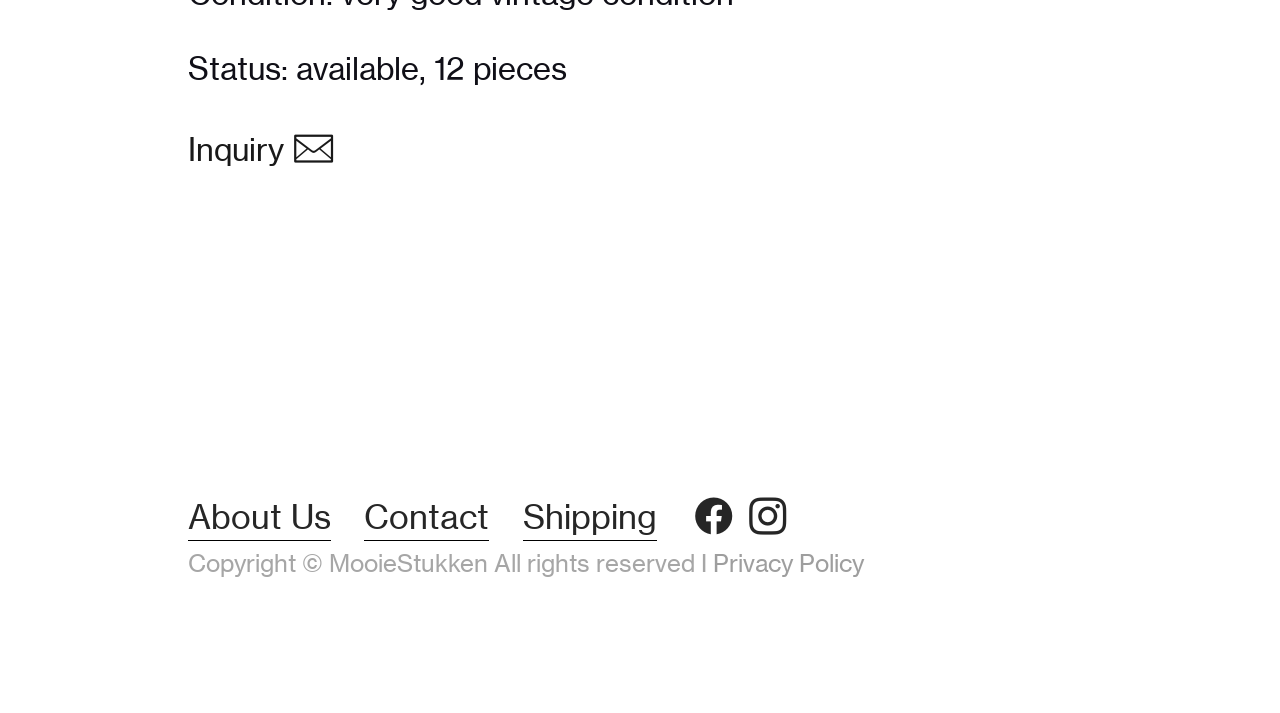Please answer the following question as detailed as possible based on the image: 
What is the status of the product?

The status of the product can be determined by looking at the StaticText element with the text 'Status: available, 12 pieces' which is located at the top of the webpage.